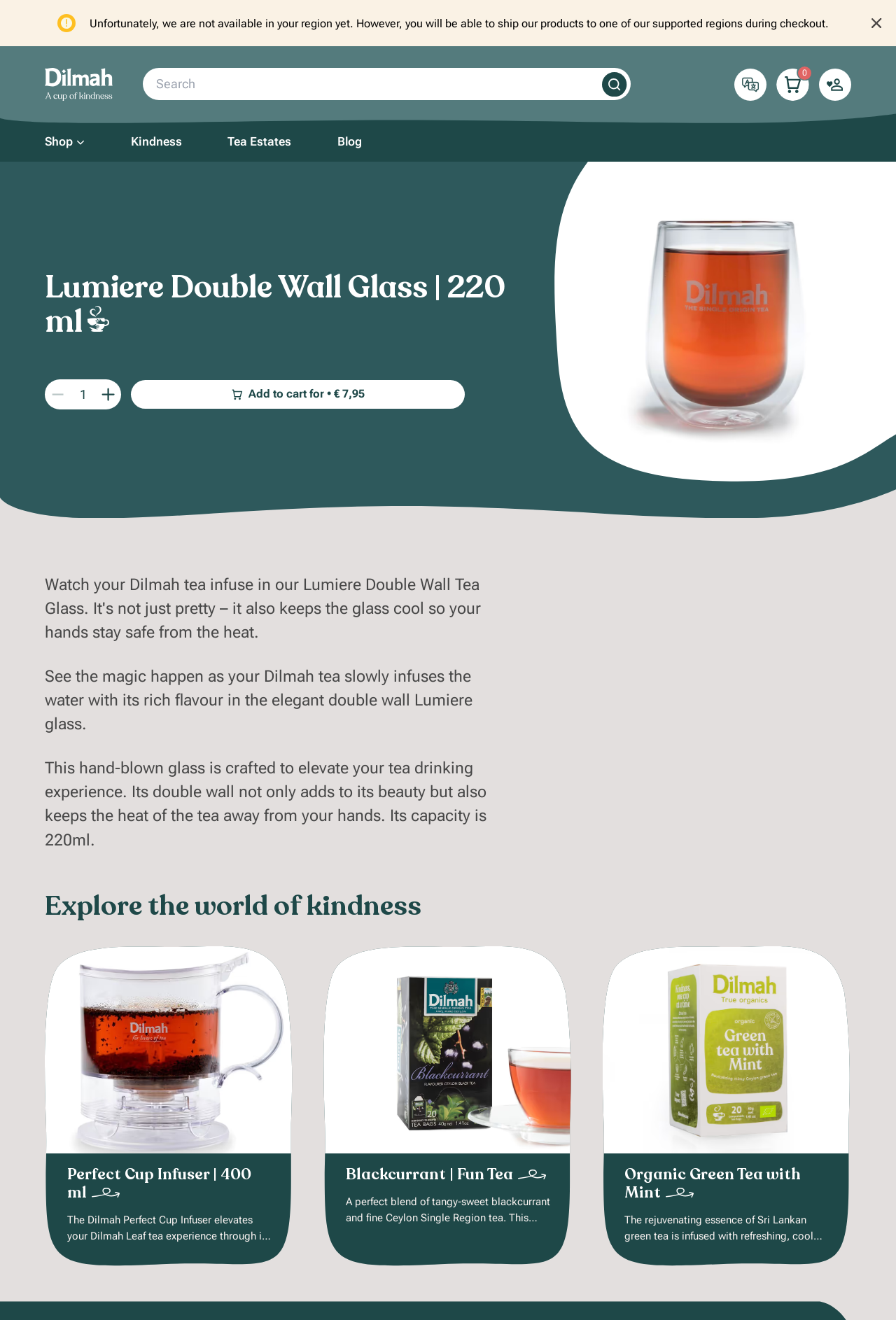How many items are in the 'Kindness items' list?
Provide a one-word or short-phrase answer based on the image.

3